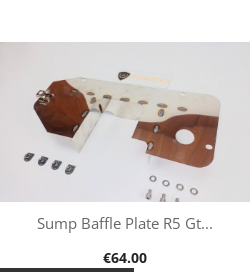Provide a comprehensive description of the image.

The image showcases a Sump Baffle Plate designed for the R5 GT Turbo, identified by its sleek metallic surface, which is relevant for enhancing engine performance. Accompanying the plate are several installation components, including washers and bolts, ensuring convenience for users during assembly. The product is attractively priced at €64.00, highlighting its value for car enthusiasts looking to optimize their vehicle’s oil management system. Ideal for individuals looking to enhance the stability and performance of their engine, this plate is a practical addition to any R5 GT Turbo modification project.